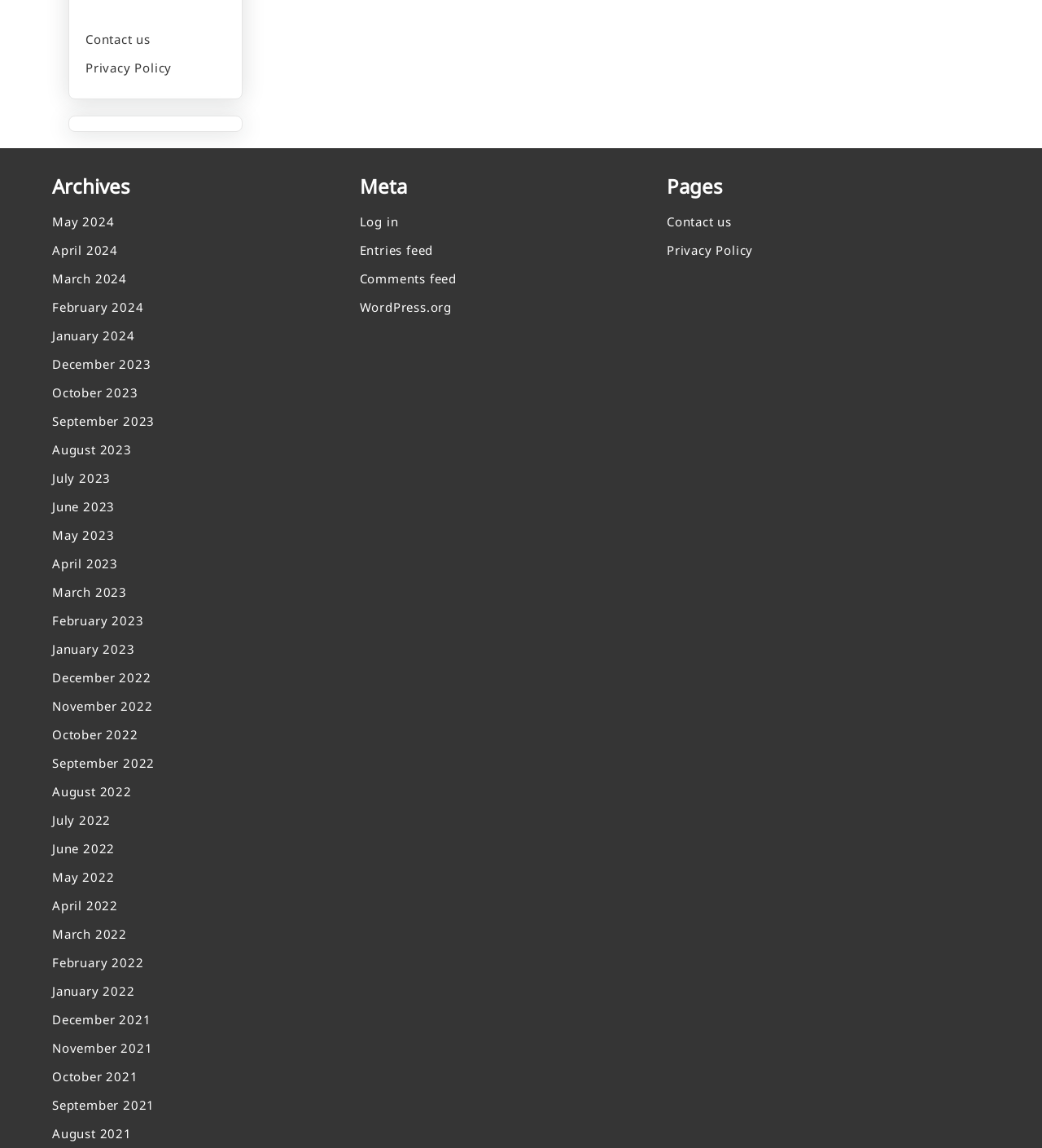How many headings are there on the webpage?
We need a detailed and exhaustive answer to the question. Please elaborate.

I counted the number of headings on the webpage, and there are 3 headings: 'Archives', 'Meta', and 'Pages'.